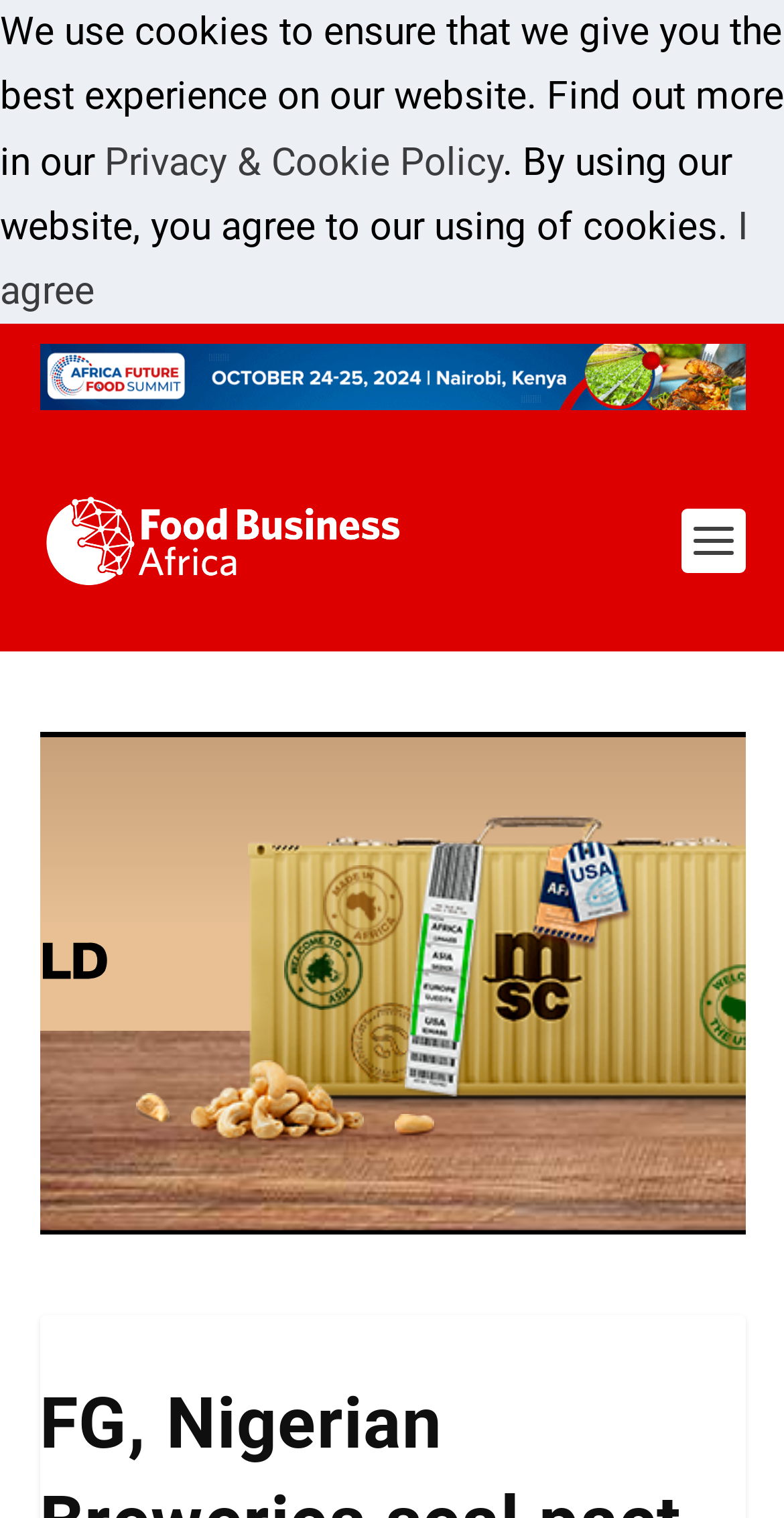Create a detailed description of the webpage's content and layout.

The webpage appears to be an article page from Food Business Africa Magazine. At the top of the page, there is a notification bar that spans the entire width, informing users that the website uses cookies and providing a link to the "Privacy & Cookie Policy" and an "I agree" button to acknowledge the use of cookies.

Below the notification bar, there is a large advertisement that takes up most of the width of the page, with an image and a link labeled "Advertisement".

To the right of the advertisement, there is a link to "Food Business Africa Magazine" with an accompanying image, which appears to be the magazine's logo.

The main content of the webpage is not immediately apparent from the accessibility tree, but the meta description suggests that the article is about the Nigerian government signing a Memorandum of Understanding with Nigerian Breweries Plc for the development and commercialization of hybrid sorghum.